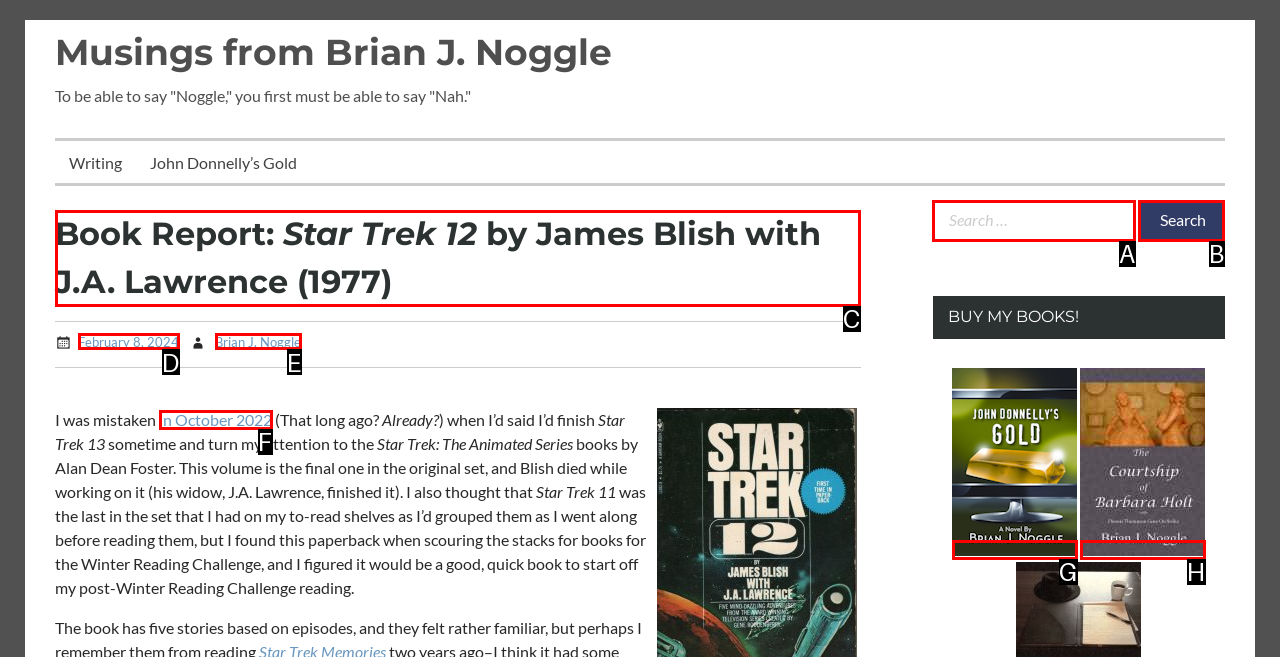Identify which HTML element to click to fulfill the following task: View the 'Book Report: Star Trek 12 by James Blish with J.A. Lawrence (1977)' article. Provide your response using the letter of the correct choice.

C